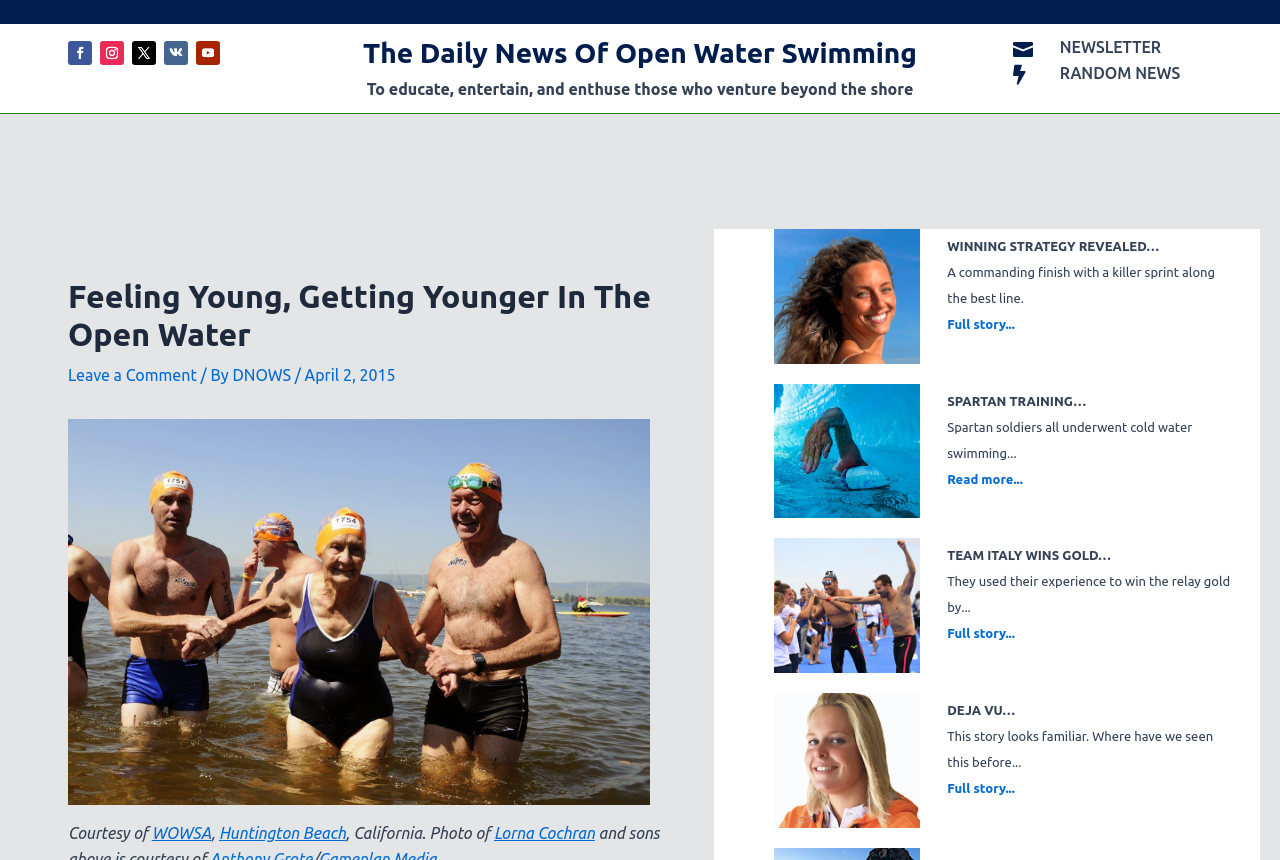Determine the bounding box coordinates of the clickable element necessary to fulfill the instruction: "Check the full story of TEAM ITALY WINS GOLD". Provide the coordinates as four float numbers within the 0 to 1 range, i.e., [left, top, right, bottom].

[0.74, 0.728, 0.793, 0.745]